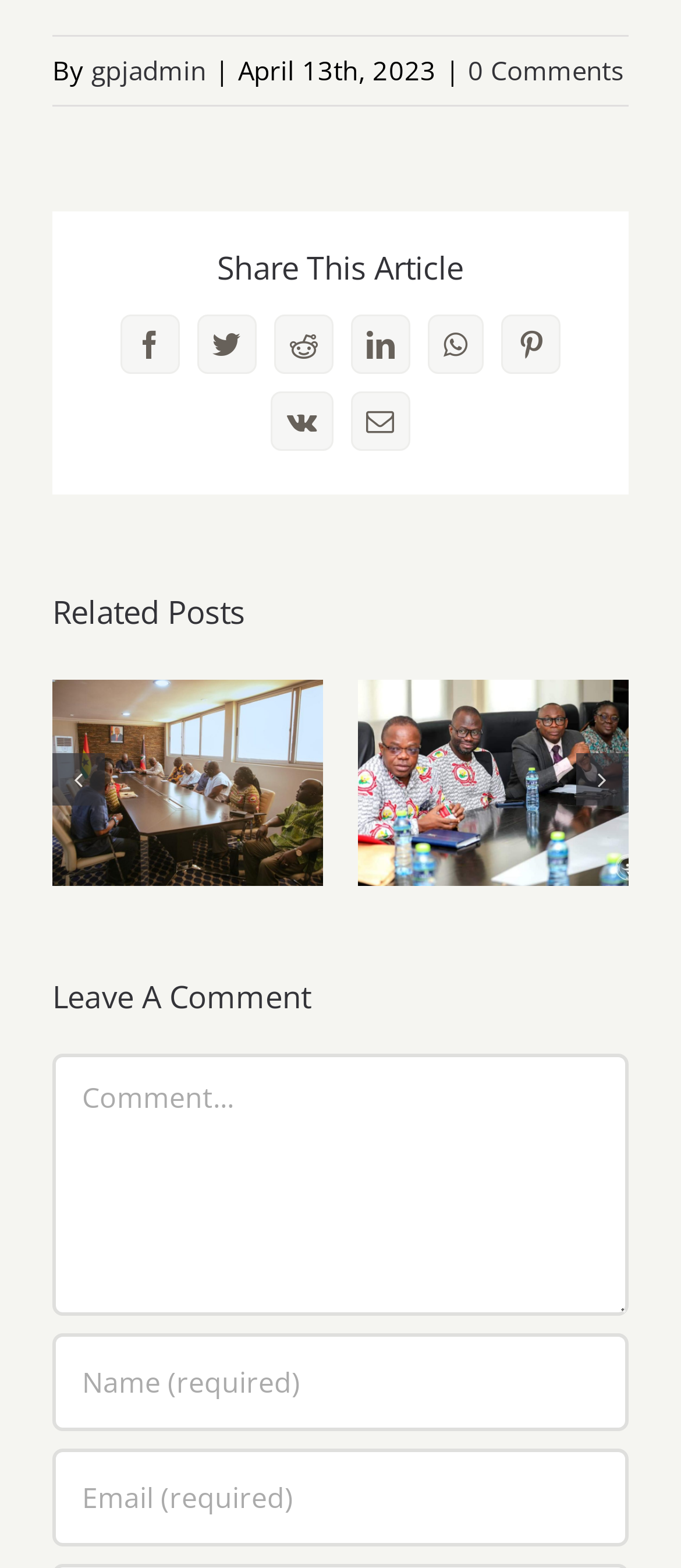Locate the bounding box coordinates of the clickable region to complete the following instruction: "Enter a comment."

[0.077, 0.672, 0.923, 0.839]